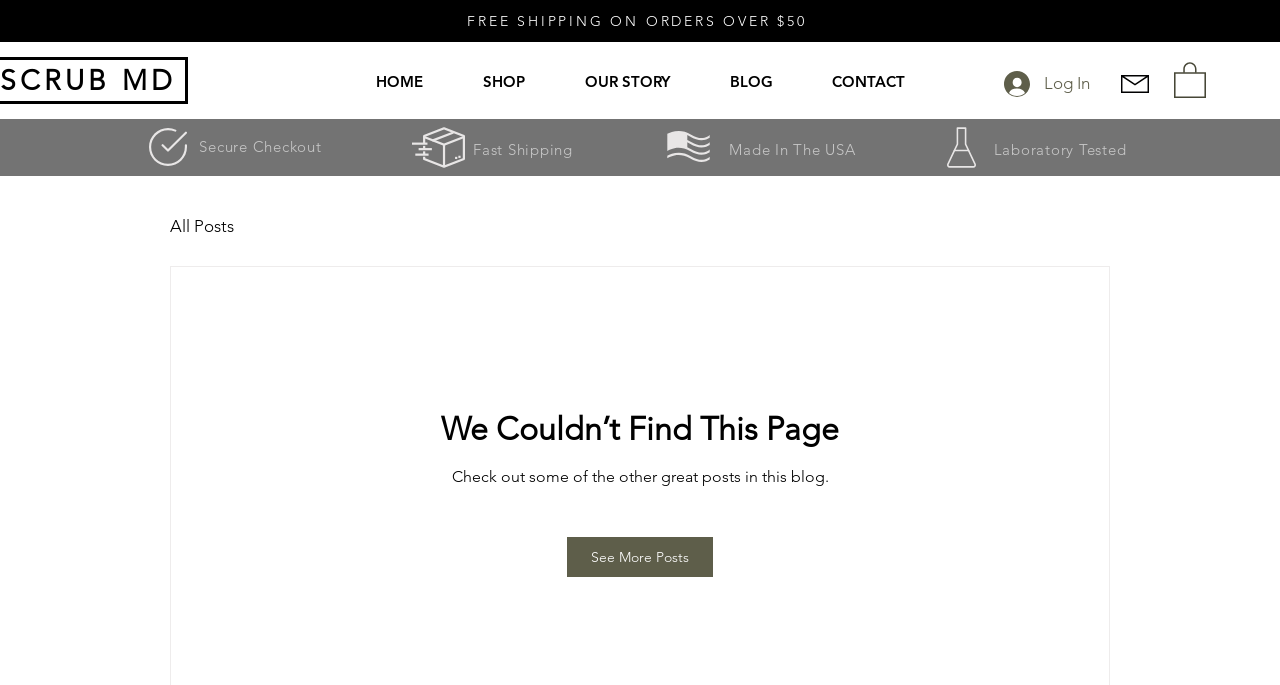Extract the bounding box coordinates for the described element: "We Couldn’t Find This Page". The coordinates should be represented as four float numbers between 0 and 1: [left, top, right, bottom].

[0.345, 0.591, 0.655, 0.661]